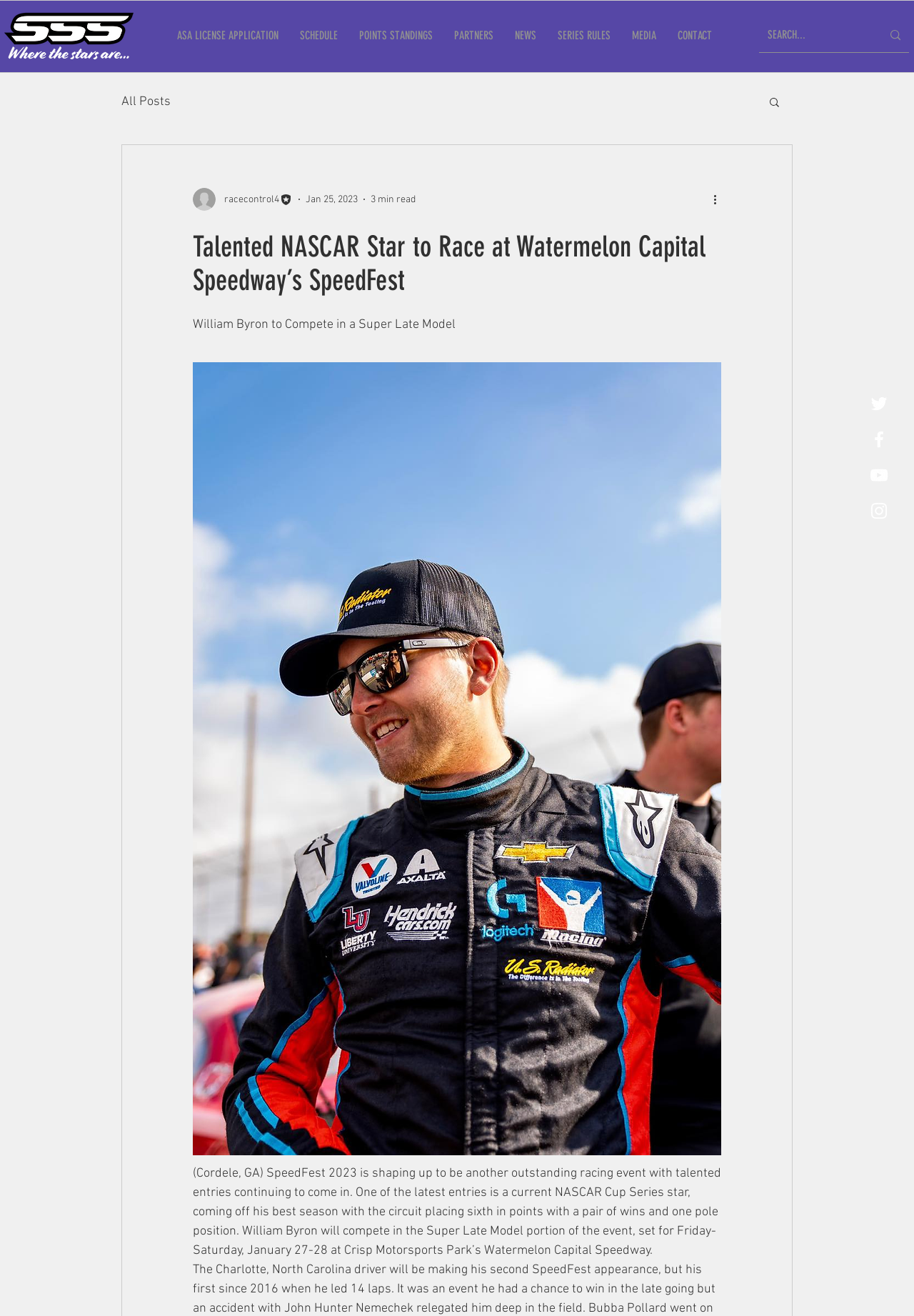Identify the bounding box coordinates for the region to click in order to carry out this instruction: "Search for something". Provide the coordinates using four float numbers between 0 and 1, formatted as [left, top, right, bottom].

[0.84, 0.014, 0.941, 0.04]